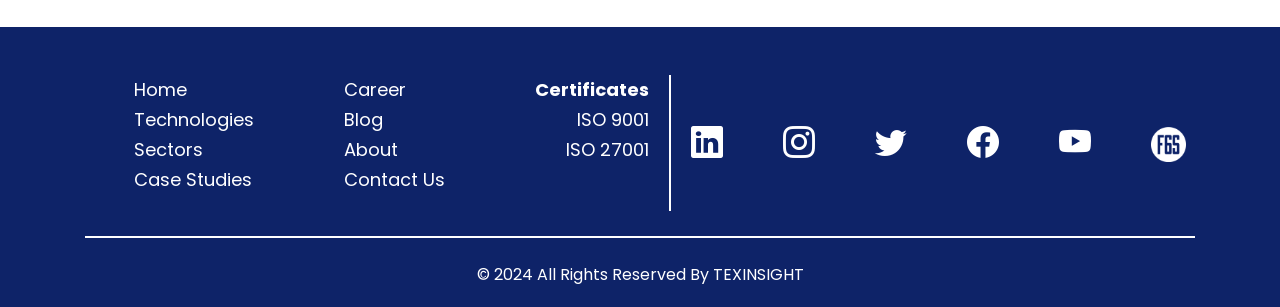Answer briefly with one word or phrase:
How many certificates are listed?

2